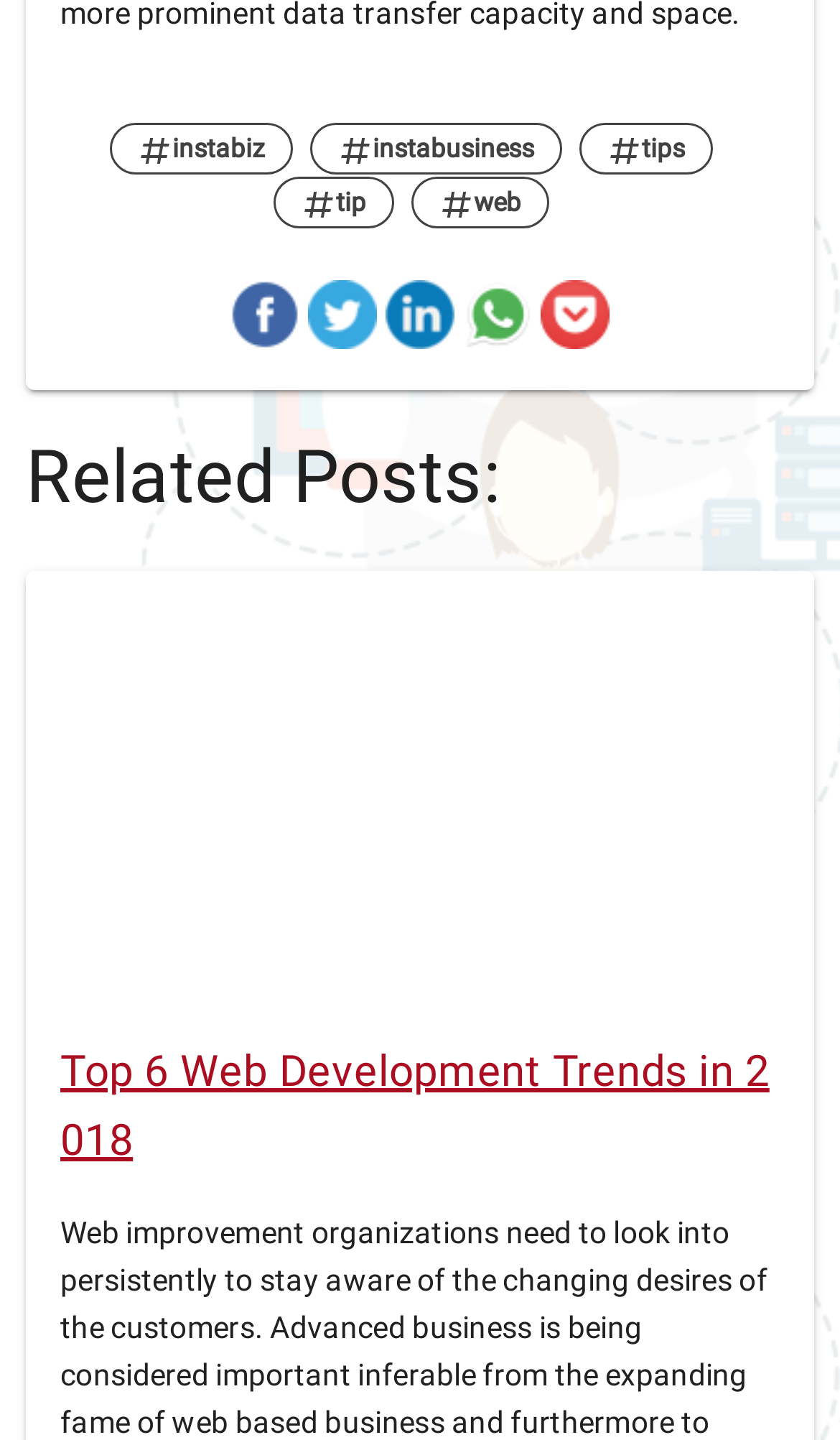Could you please study the image and provide a detailed answer to the question:
How many links are there in the top navigation bar?

I looked at the top navigation bar and counted the number of links, which are 'instabiz', 'instabusiness', 'tips', and 'web'. There are 4 links in total.